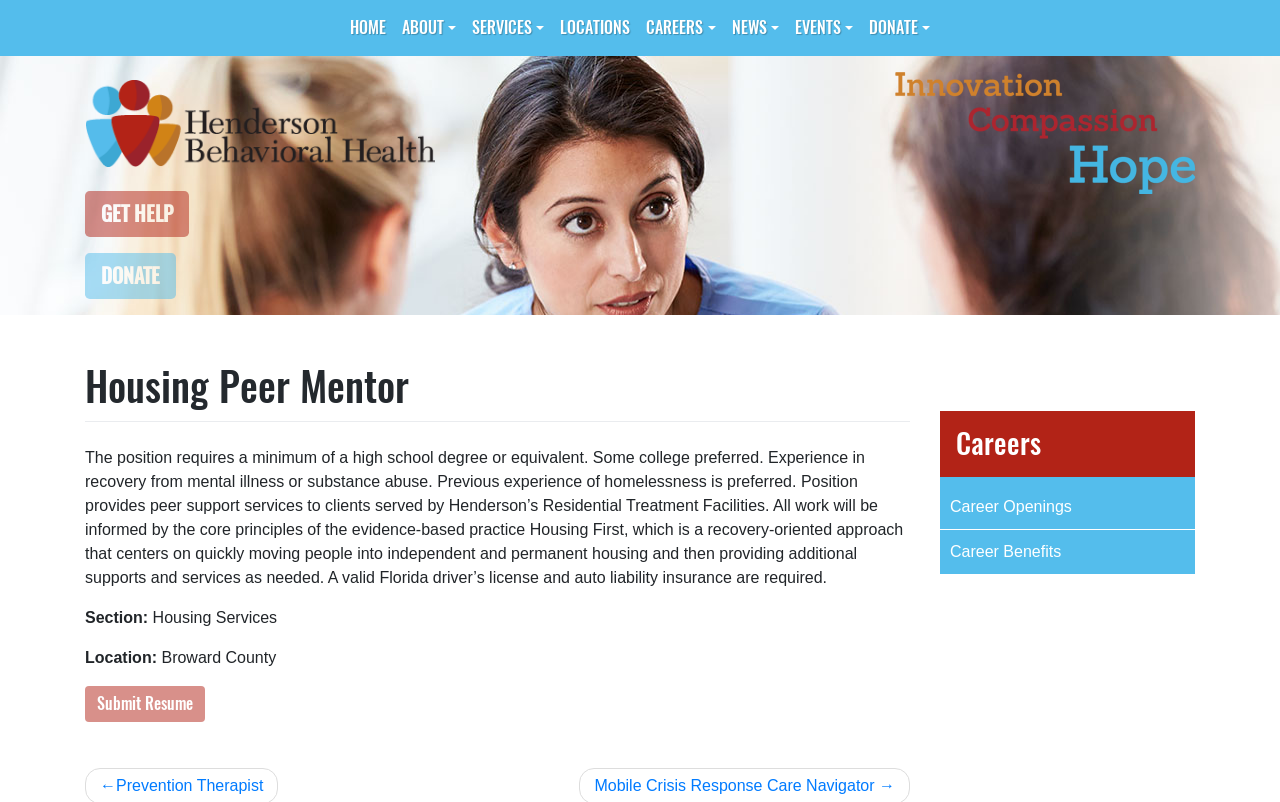Please give a concise answer to this question using a single word or phrase: 
What is the purpose of the 'Submit Resume' link?

To apply for the job